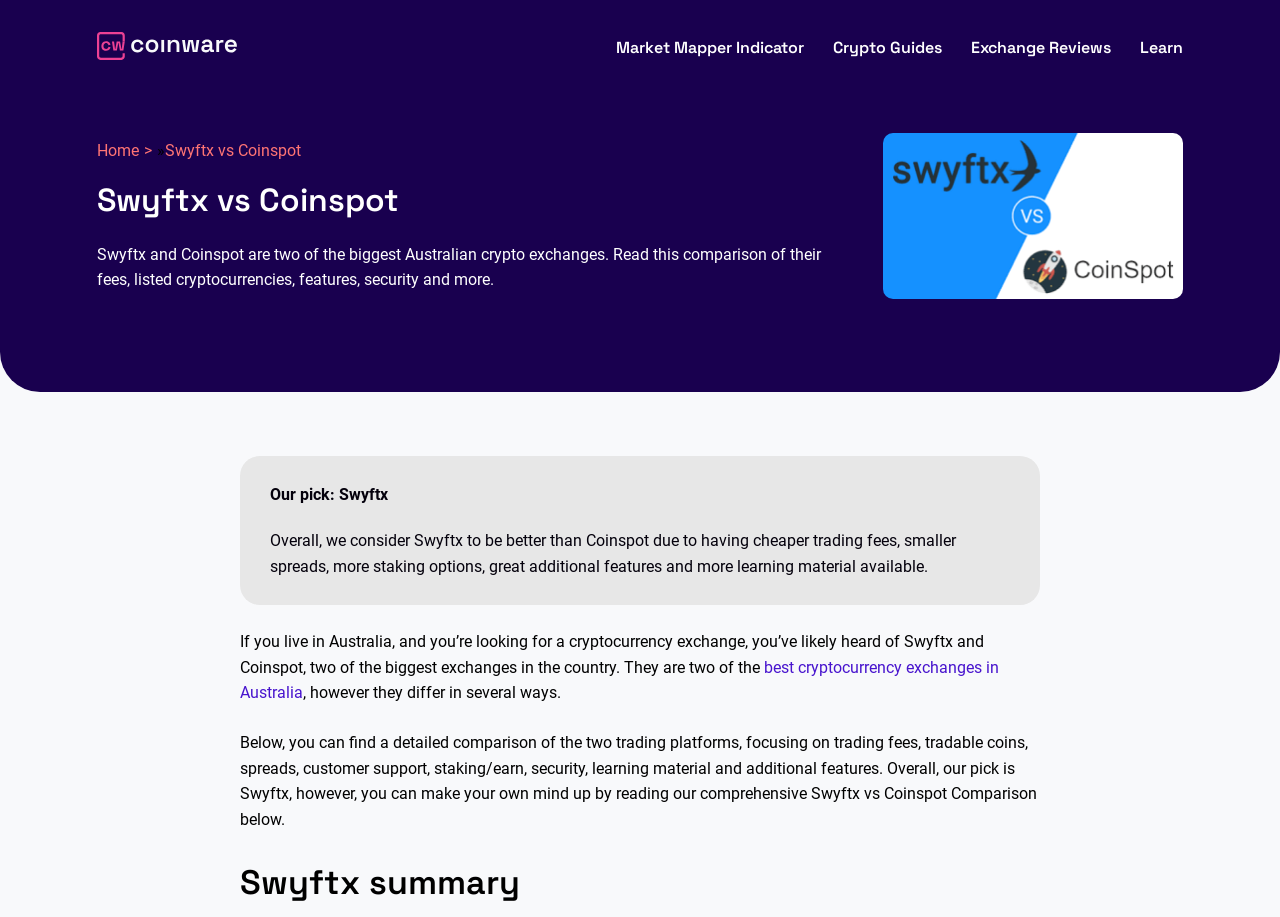Please provide a comprehensive response to the question below by analyzing the image: 
What can be found in the comparison below?

The webpage mentions that the comparison below will focus on trading fees, tradable coins, spreads, customer support, staking/earn, security, learning material, and additional features of Swyftx and Coinspot.